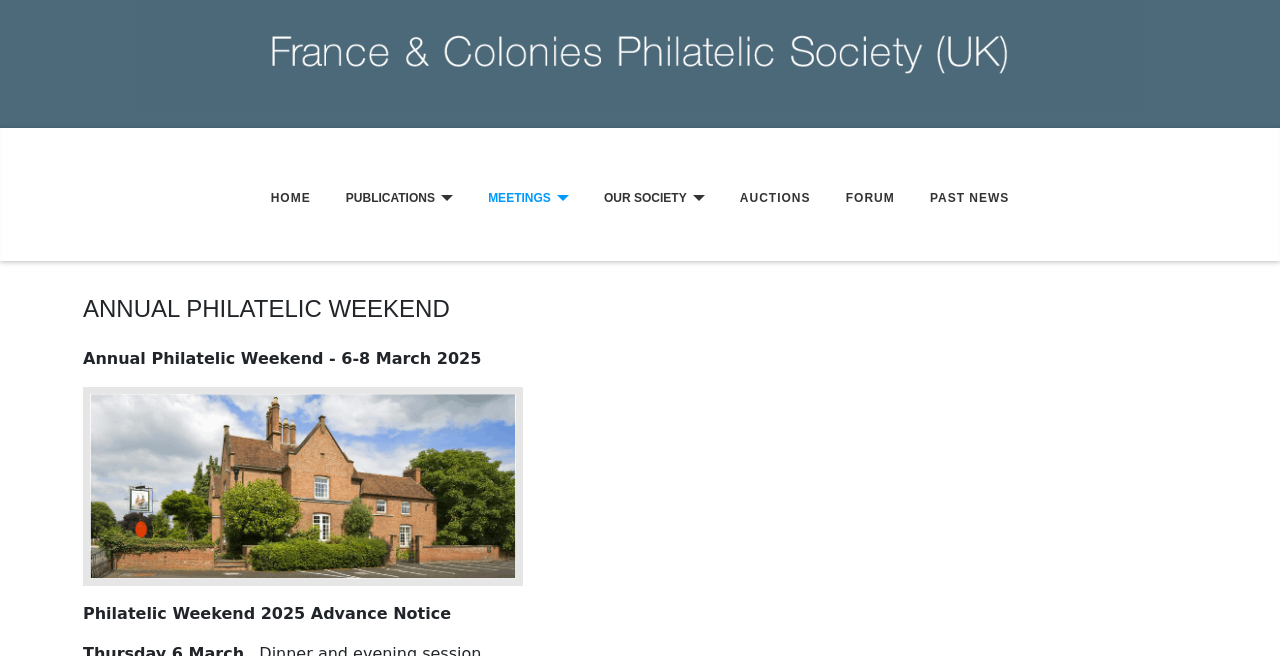Illustrate the webpage's structure and main components comprehensively.

The webpage is about the France & Colonies Philatelic Society's annual philatelic weekend event. At the top left corner, there is a logo image of the society. Below the logo, there is a navigation menu with several buttons and links, including "HOME", "PUBLICATIONS", "MEETINGS", "OUR SOCIETY", "AUCTIONS", "FORUM", and "PAST NEWS". 

The main content of the webpage is focused on the annual philatelic weekend event, with a heading "ANNUAL PHILATELIC WEEKEND" at the top. Below the heading, there is a text "Annual Philatelic Weekend - 6-8 March 2025" providing the date of the event. 

To the right of the text, there is an image of Charlecote Hotel, which is likely the venue of the event. At the bottom of the page, there is another text "Philatelic Weekend 2025 Advance Notice", which suggests that the webpage is providing advance notice or information about the upcoming event.